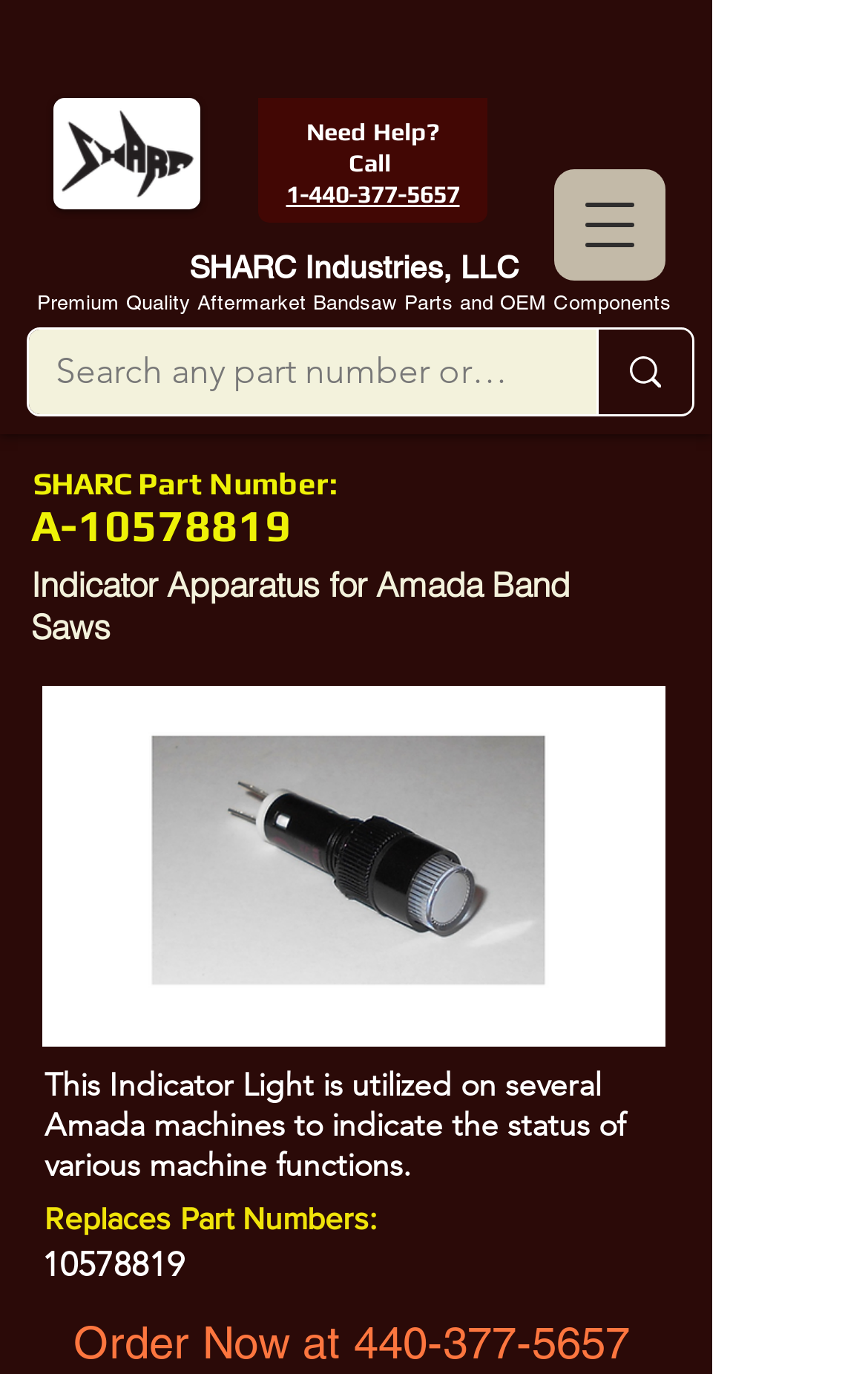What is the badge displayed on the webpage?
Give a one-word or short phrase answer based on the image.

Made in the USA Badge.png